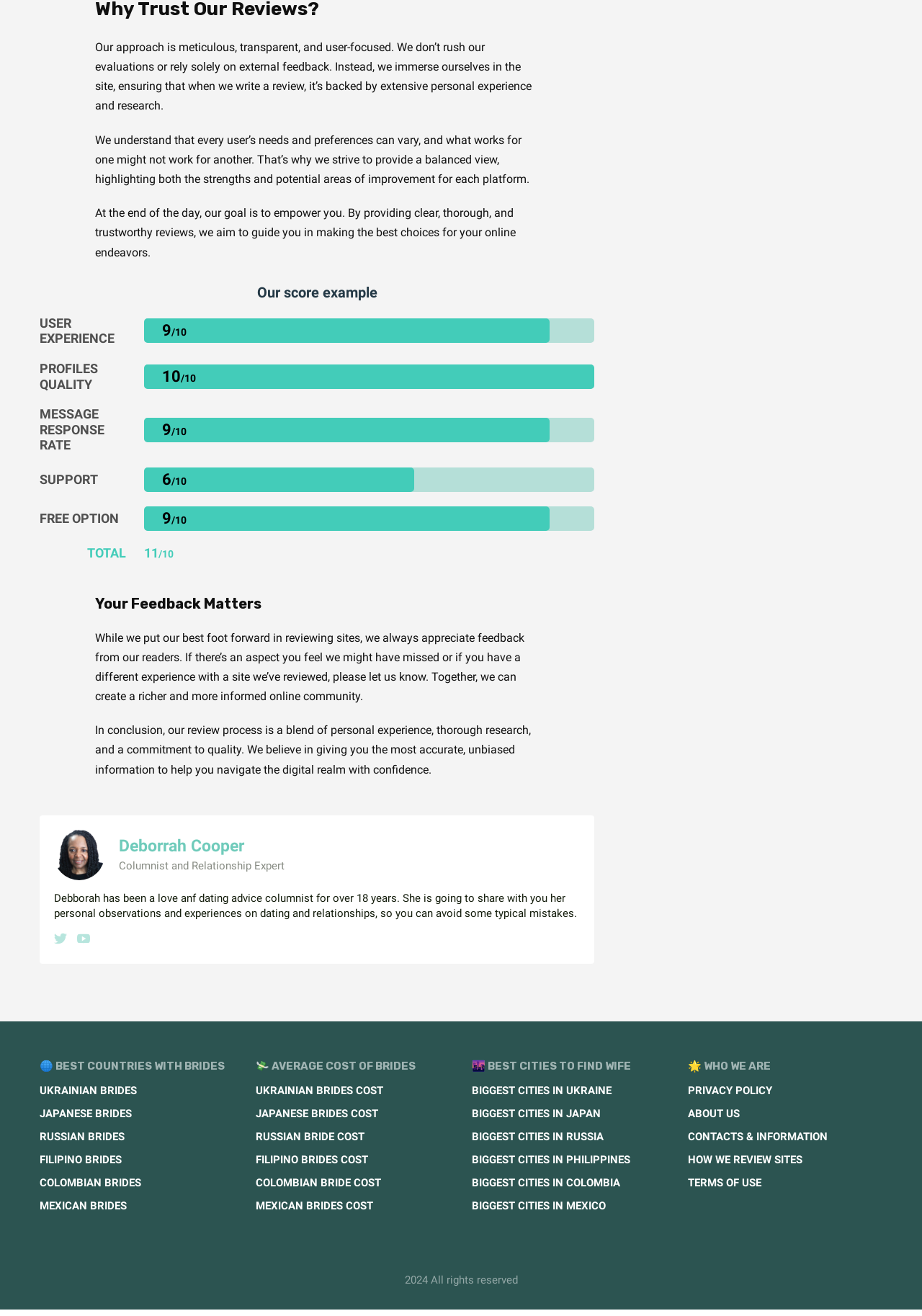How many categories are there in the 'BEST COUNTRIES WITH BRIDES' section?
Refer to the image and offer an in-depth and detailed answer to the question.

There are 6 categories in the 'BEST COUNTRIES WITH BRIDES' section, which are Ukrainian, Japanese, Russian, Filipino, Colombian, and Mexican brides, as indicated by the link elements with the texts 'UKRAINIAN BRIDES', 'JAPANESE BRIDES', and so on.